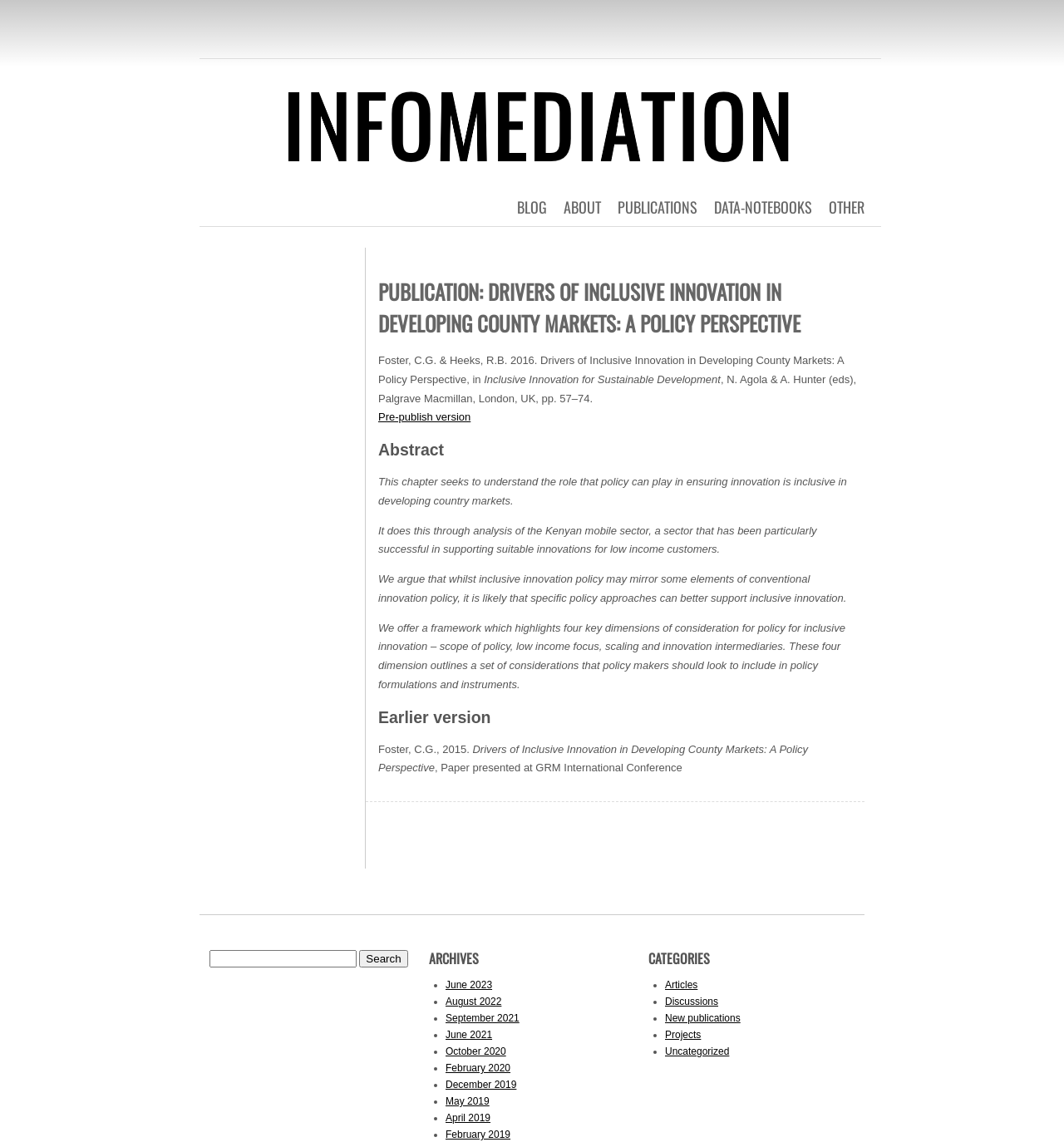Determine the bounding box coordinates of the clickable element to complete this instruction: "View categories". Provide the coordinates in the format of four float numbers between 0 and 1, [left, top, right, bottom].

[0.609, 0.828, 0.797, 0.843]